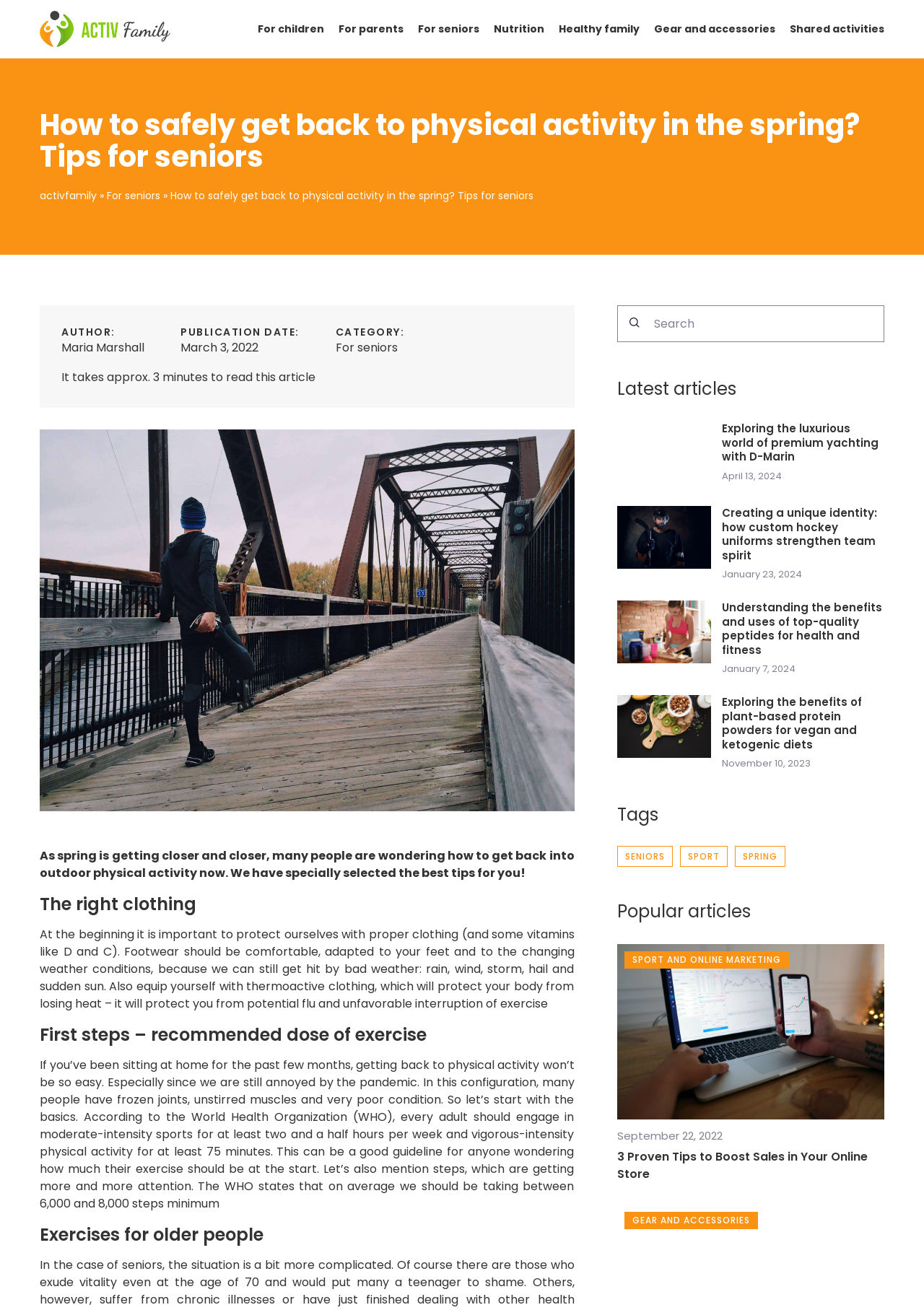Identify the bounding box for the UI element described as: "parent_node: SPORT AND ONLINE MARKETING". The coordinates should be four float numbers between 0 and 1, i.e., [left, top, right, bottom].

[0.668, 0.721, 0.957, 0.854]